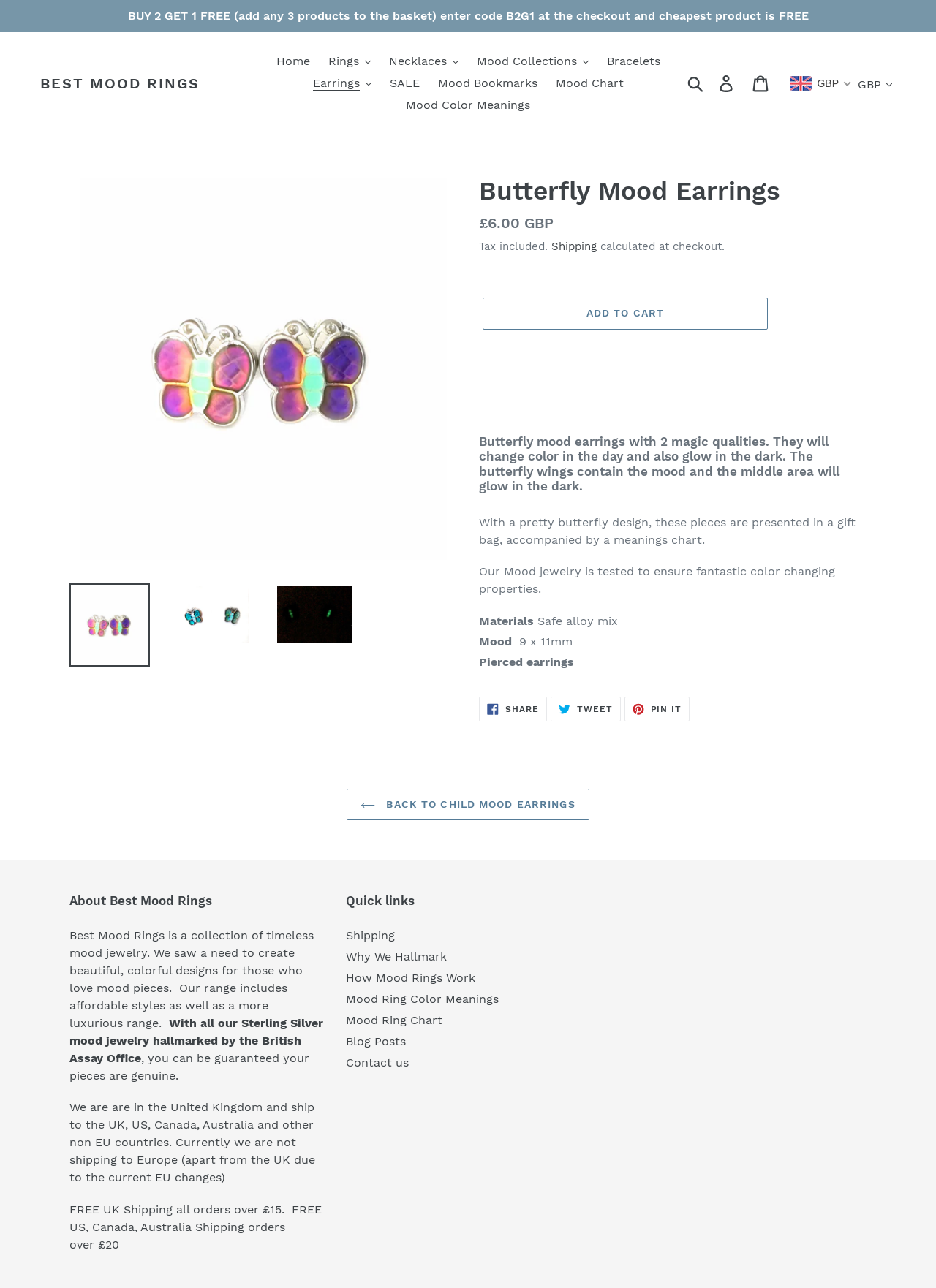How many social media sharing links are there?
Refer to the image and answer the question using a single word or phrase.

3